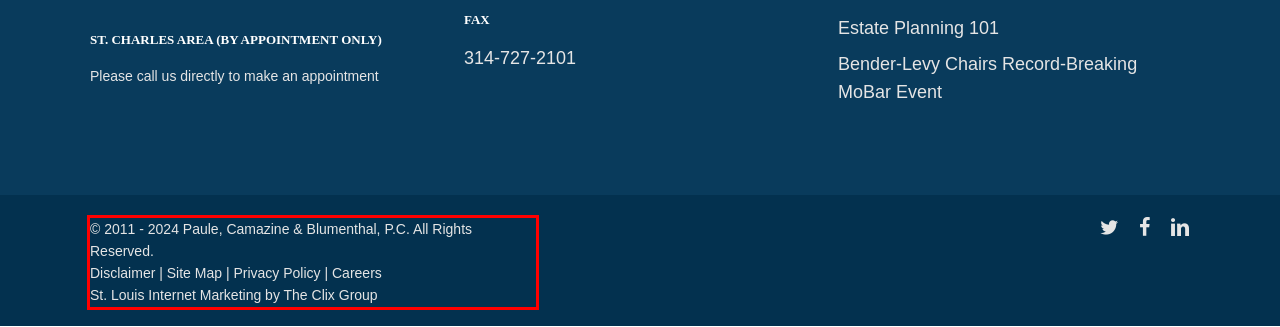Within the provided webpage screenshot, find the red rectangle bounding box and perform OCR to obtain the text content.

© 2011 - 2024 Paule, Camazine & Blumenthal, P.C. All Rights Reserved. Disclaimer | Site Map | Privacy Policy | Careers St. Louis Internet Marketing by The Clix Group